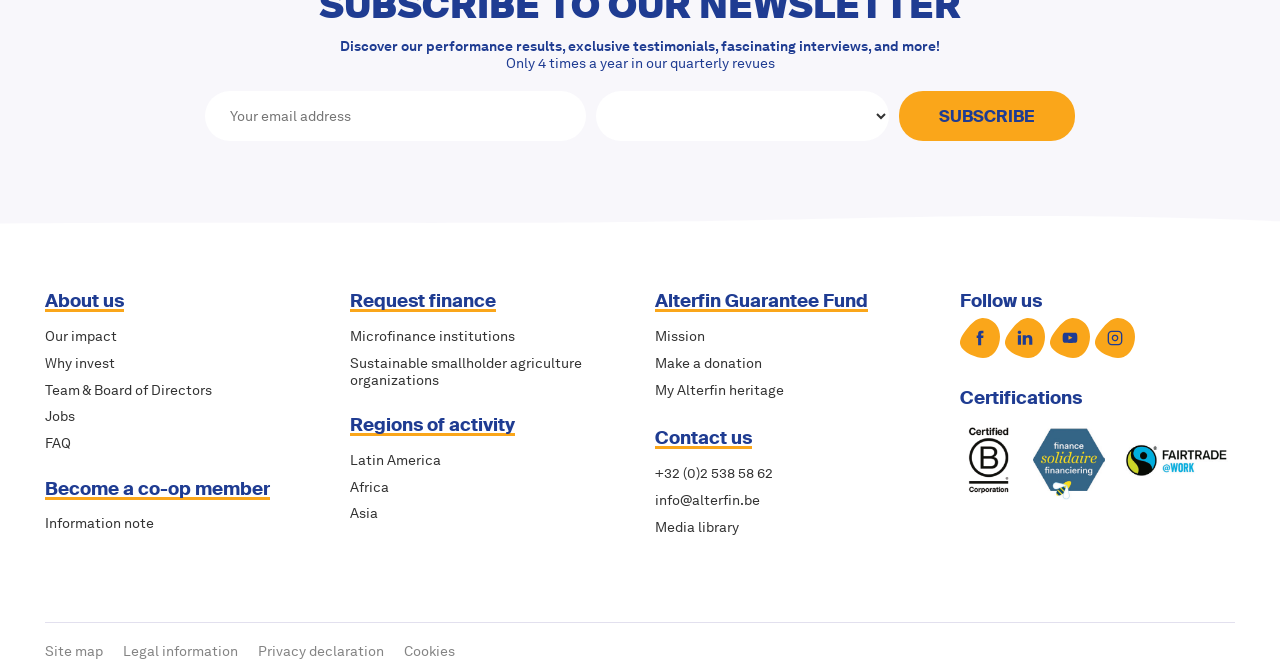Please locate the bounding box coordinates for the element that should be clicked to achieve the following instruction: "Read more about Poverty rises among Asian Americans and Pacific Islanders according to study". Ensure the coordinates are given as four float numbers between 0 and 1, i.e., [left, top, right, bottom].

None